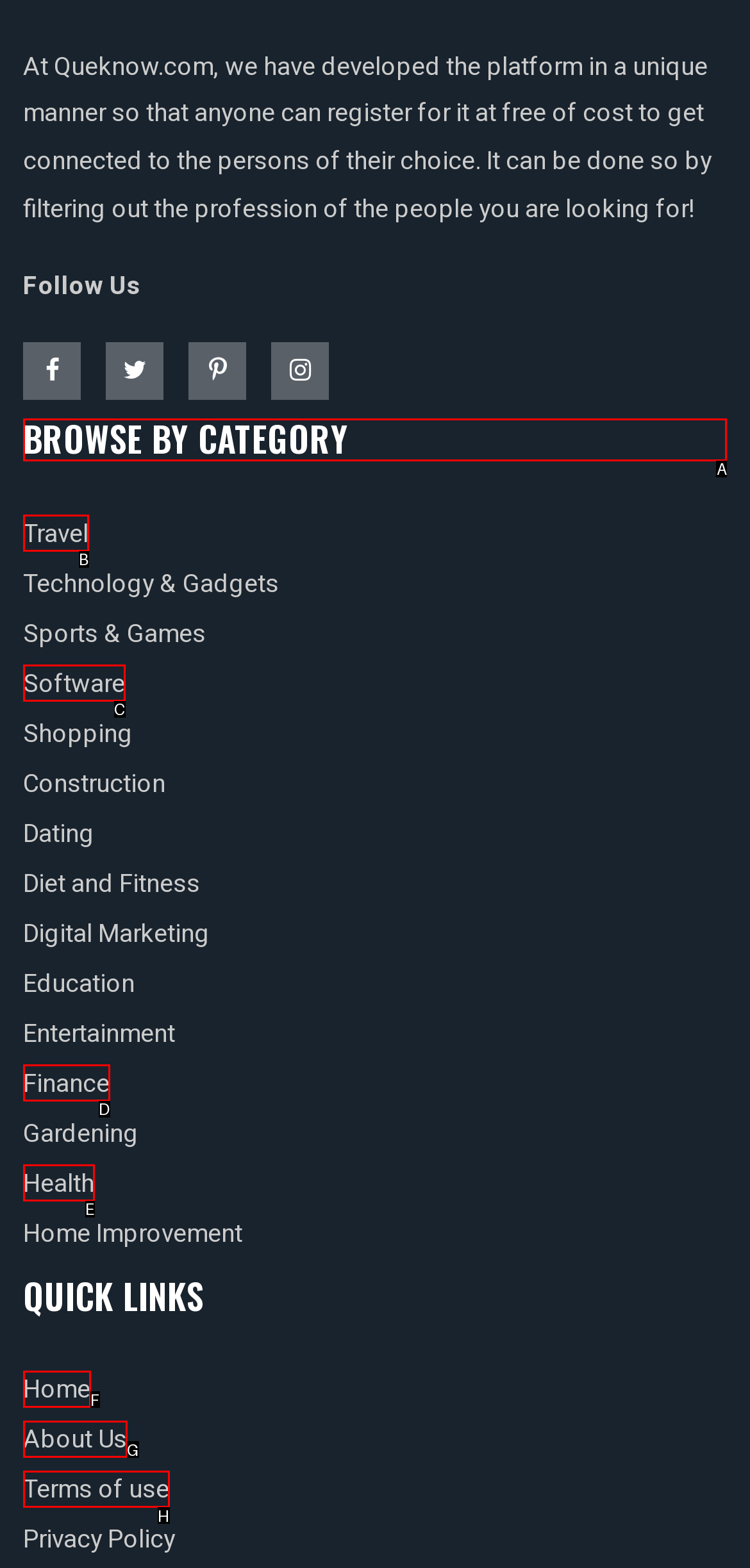Choose the letter that corresponds to the correct button to accomplish the task: Browse by category
Reply with the letter of the correct selection only.

A